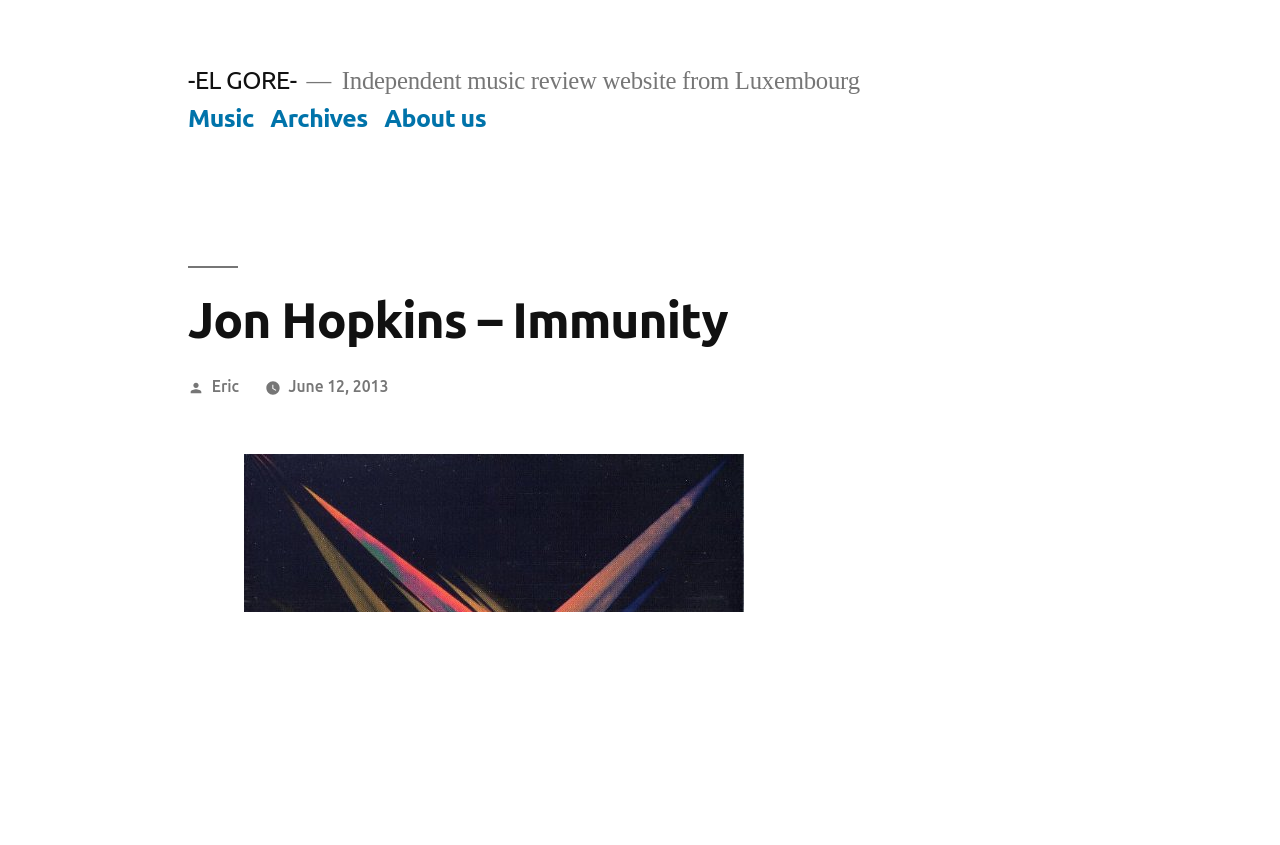From the element description: "Contact", extract the bounding box coordinates of the UI element. The coordinates should be expressed as four float numbers between 0 and 1, in the order [left, top, right, bottom].

None